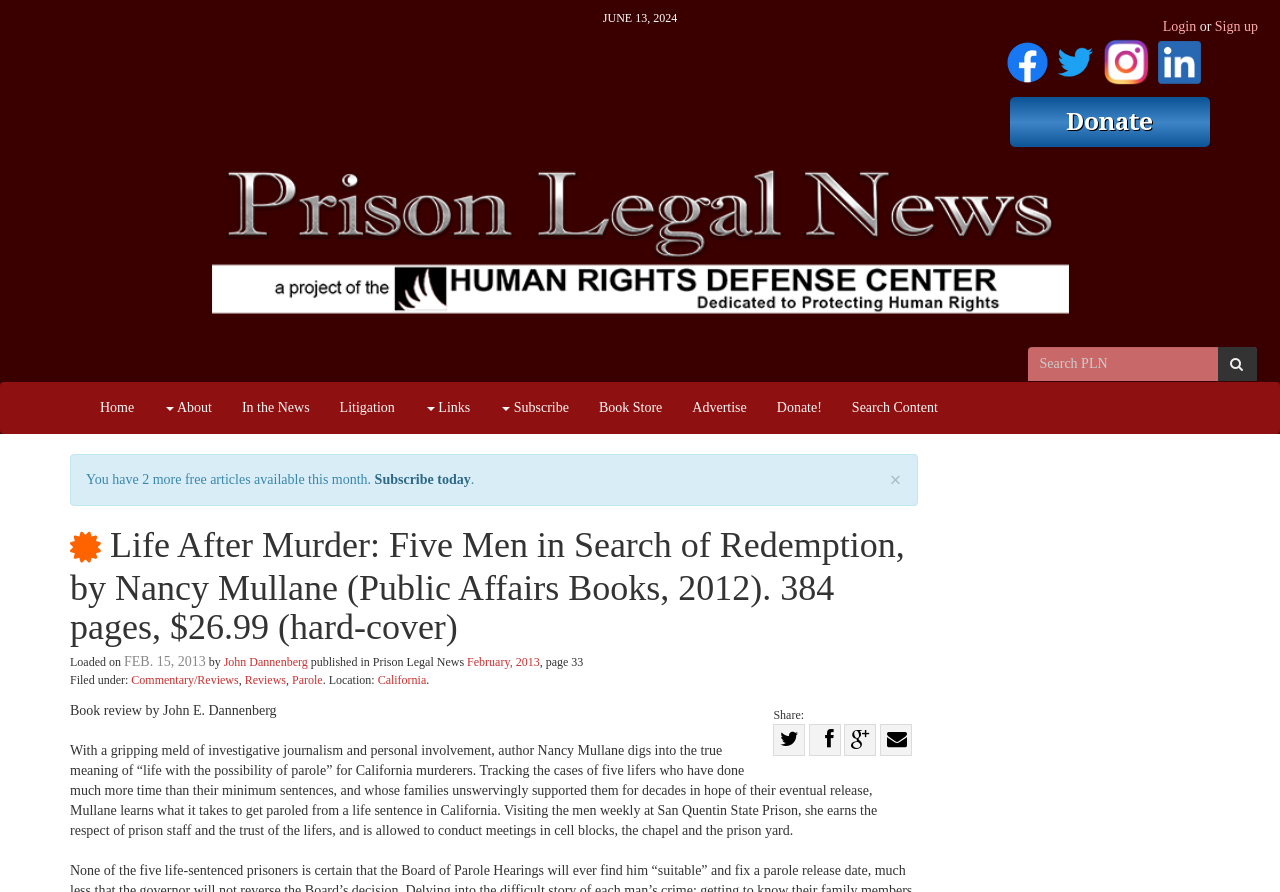Create a detailed narrative describing the layout and content of the webpage.

This webpage appears to be an article from Prison Legal News, with a focus on a book review. At the top of the page, there is a date "JUNE 13, 2024" and a heading with links to the publication's social media pages and the author's LinkedIn page. Below this, there are three empty headings, followed by a login and sign-up section.

On the left side of the page, there is a navigation menu with links to various sections of the website, including "Home", "In the News", "Litigation", "Links", "Book Store", "Advertise", "Donate!", and "Search Content". The "Search Content" link has a dropdown menu with additional options.

The main content of the page is a book review, titled "Life After Murder: Five Men in Search of Redemption, by Nancy Mullane (Public Affairs Books, 2012)". The review is written by John E. Dannenberg and discusses the book's exploration of the lives of five men who have been sentenced to life in prison in California. The review is divided into several paragraphs, with a brief summary at the top.

Below the review, there are links to share the article on social media platforms, including Twitter, Facebook, Google+, and email. There is also a section with metadata about the article, including the date it was loaded, the author, and the categories it was filed under.